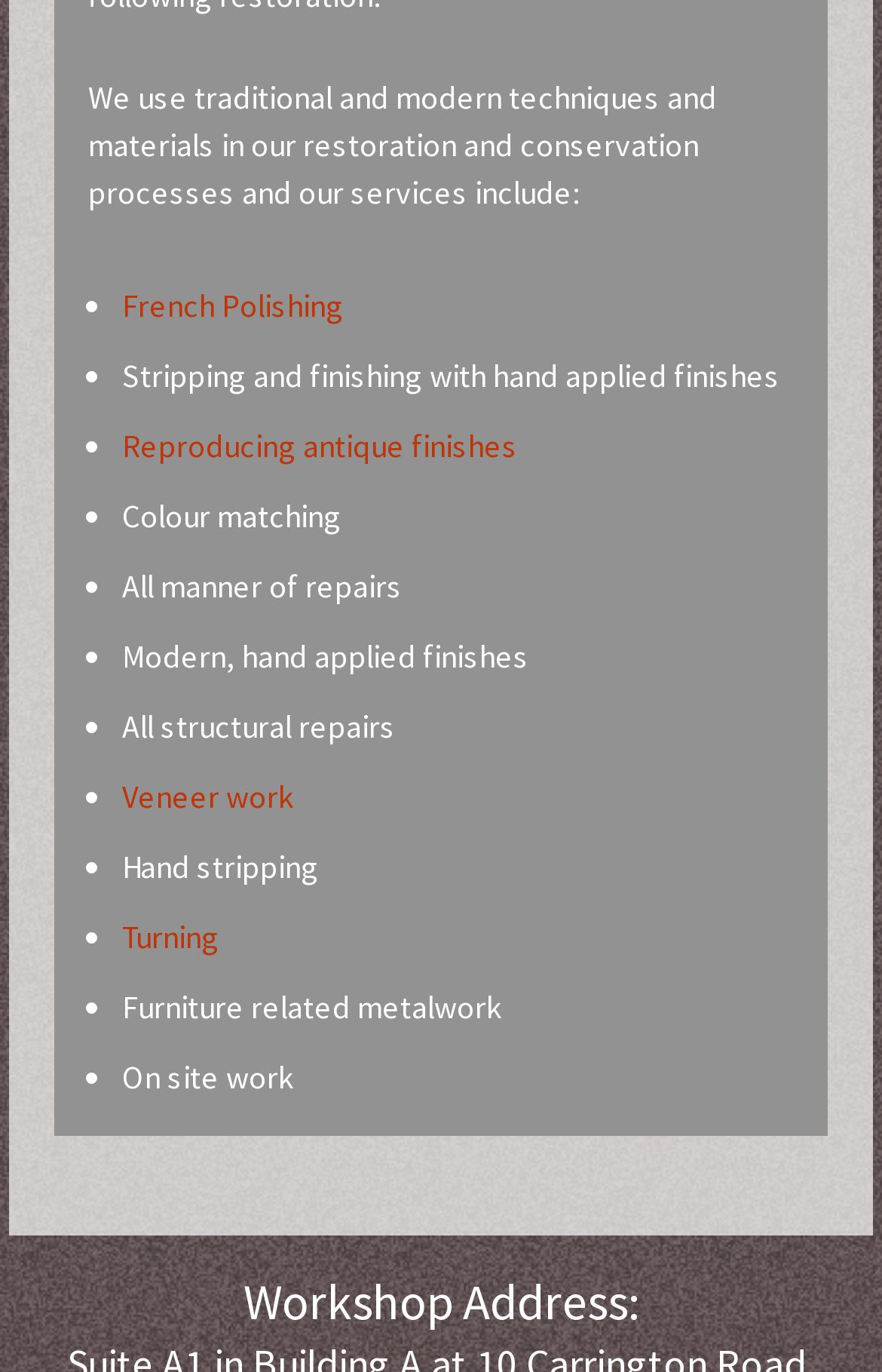What services are offered by this company?
Based on the image, provide a one-word or brief-phrase response.

Restoration and conservation